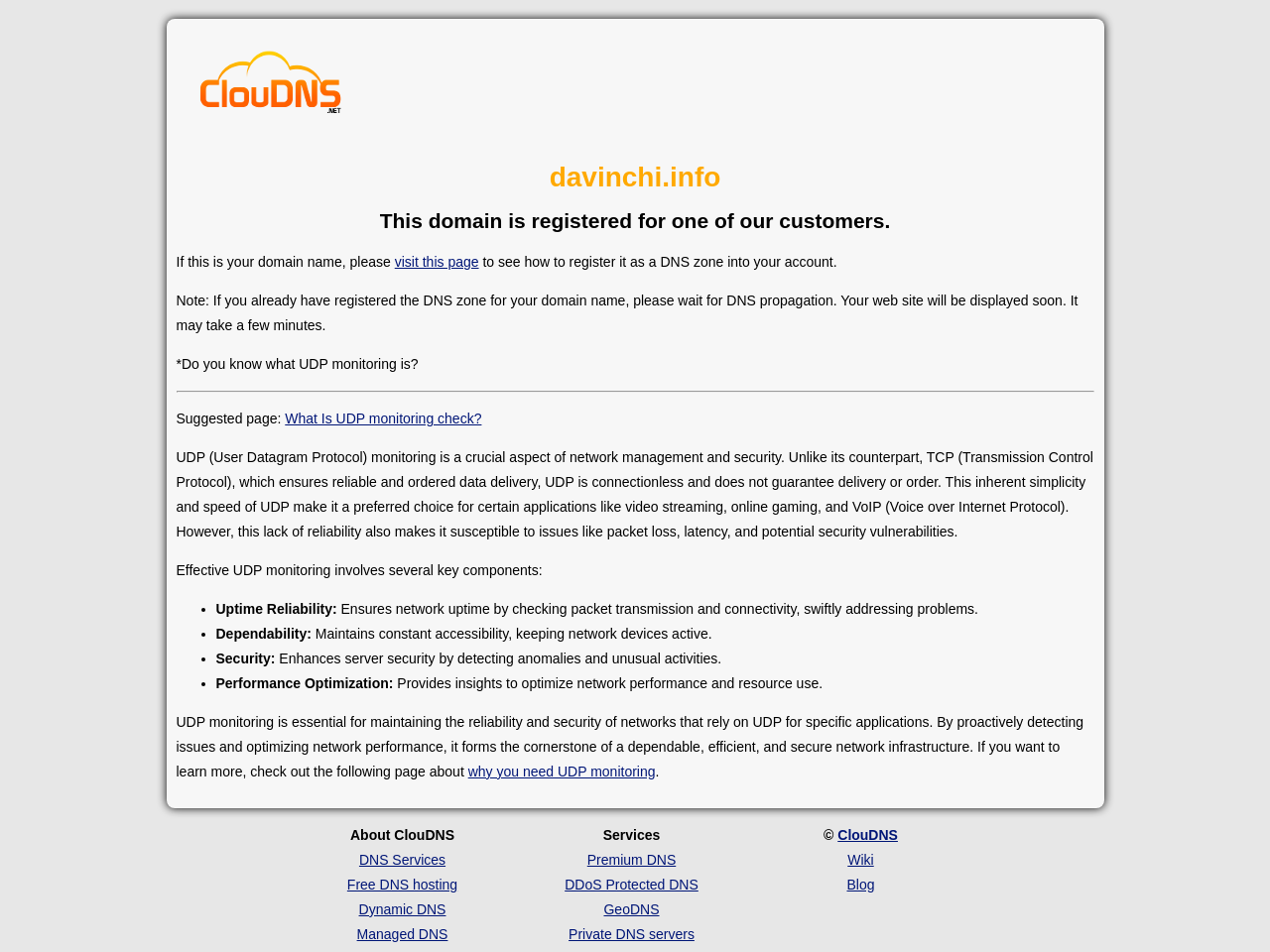Identify the bounding box coordinates of the region that should be clicked to execute the following instruction: "read about why you need UDP monitoring".

[0.369, 0.802, 0.516, 0.819]